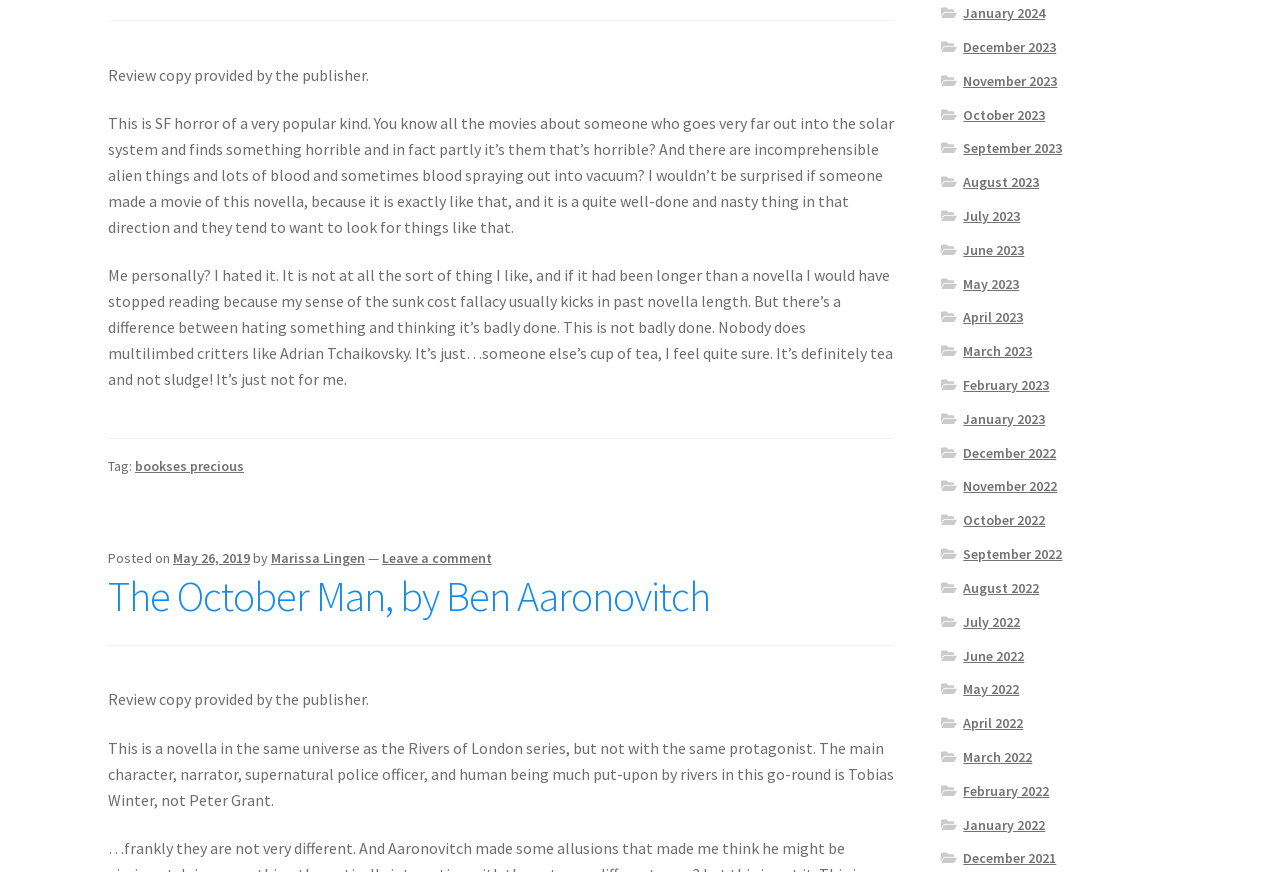Please identify the bounding box coordinates of the element I need to click to follow this instruction: "Click the link to view posts from January 2024".

[0.753, 0.005, 0.817, 0.025]